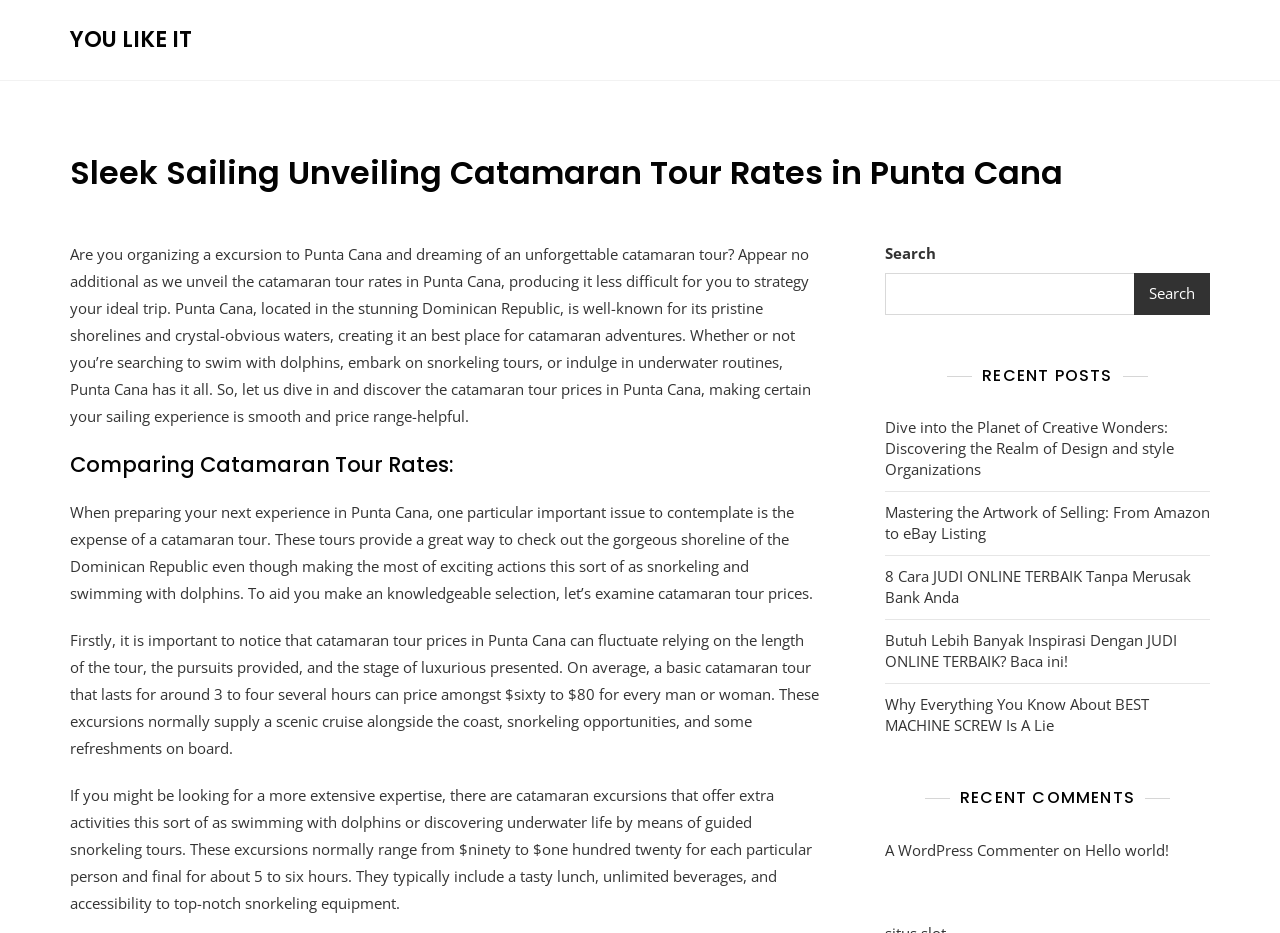Pinpoint the bounding box coordinates of the clickable element to carry out the following instruction: "Check recent comments."

[0.723, 0.844, 0.914, 0.868]